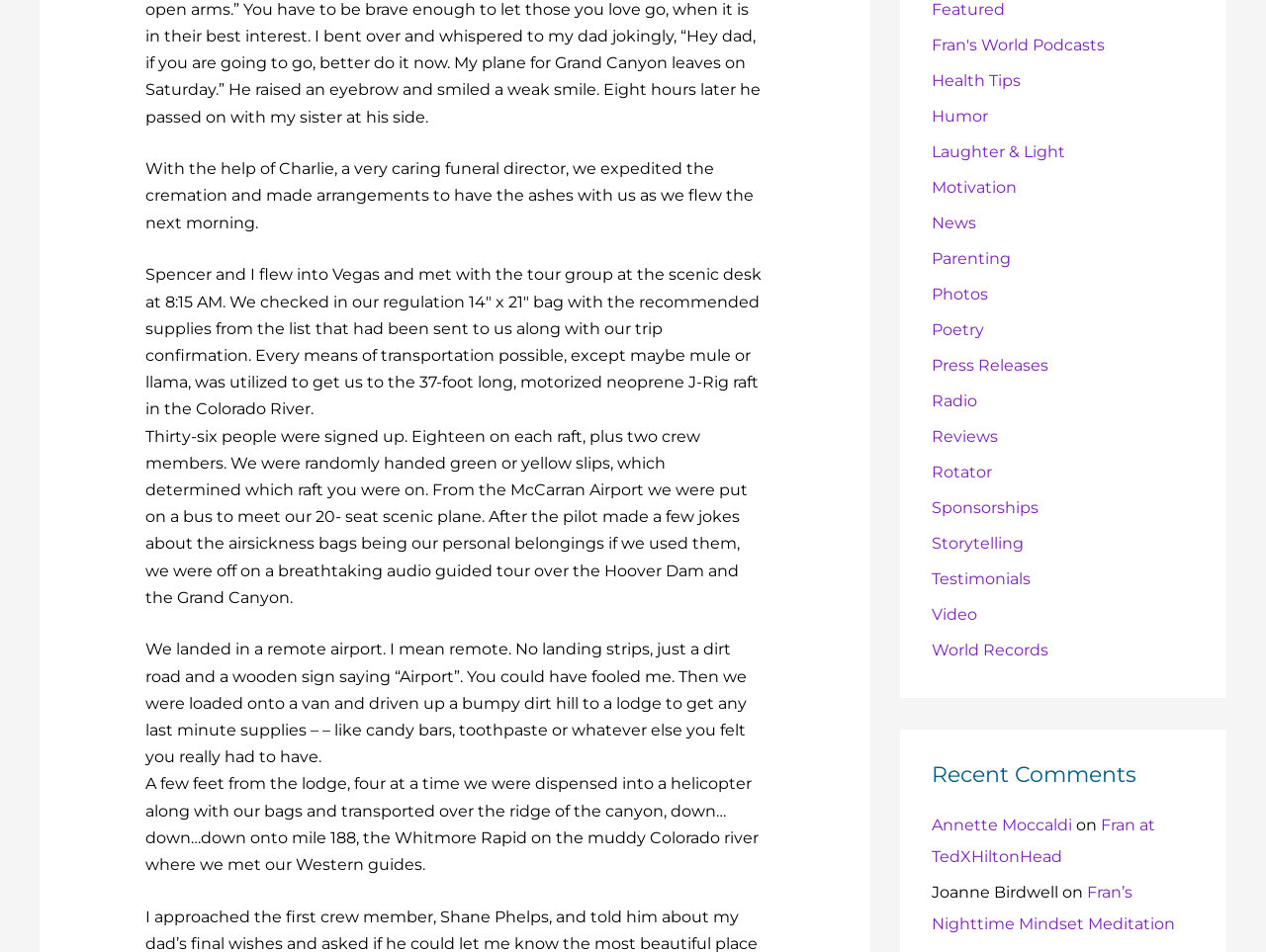Locate the bounding box coordinates of the clickable area needed to fulfill the instruction: "Click on 'Featured'".

[0.736, 0.0, 0.794, 0.02]